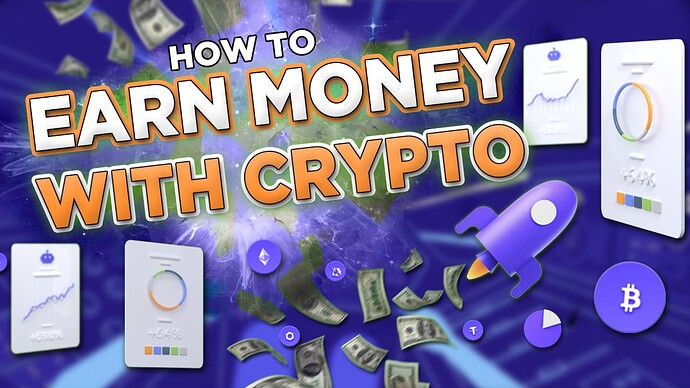Give a detailed account of what is happening in the image.

The image titled "How to Earn Money with Crypto" showcases a vibrant and engaging design aimed at attracting crypto enthusiasts. In the foreground, bold orange text prominently states the phrase, while a playful rocket graphic symbolizes upward momentum and exploration in the cryptocurrency space. Surrounding the text are various icons representing popular cryptocurrencies, including Bitcoin and Ethereum, as well as financial graphs and currency notes, alluding to the potential for profit and investment opportunities. The backdrop features a dynamic explosion of colors, creating an energetic atmosphere that emphasizes the thrilling nature of cryptocurrency trading and investment. This image serves as a compelling visual guide for individuals seeking to understand and capitalize on cryptocurrency ventures.